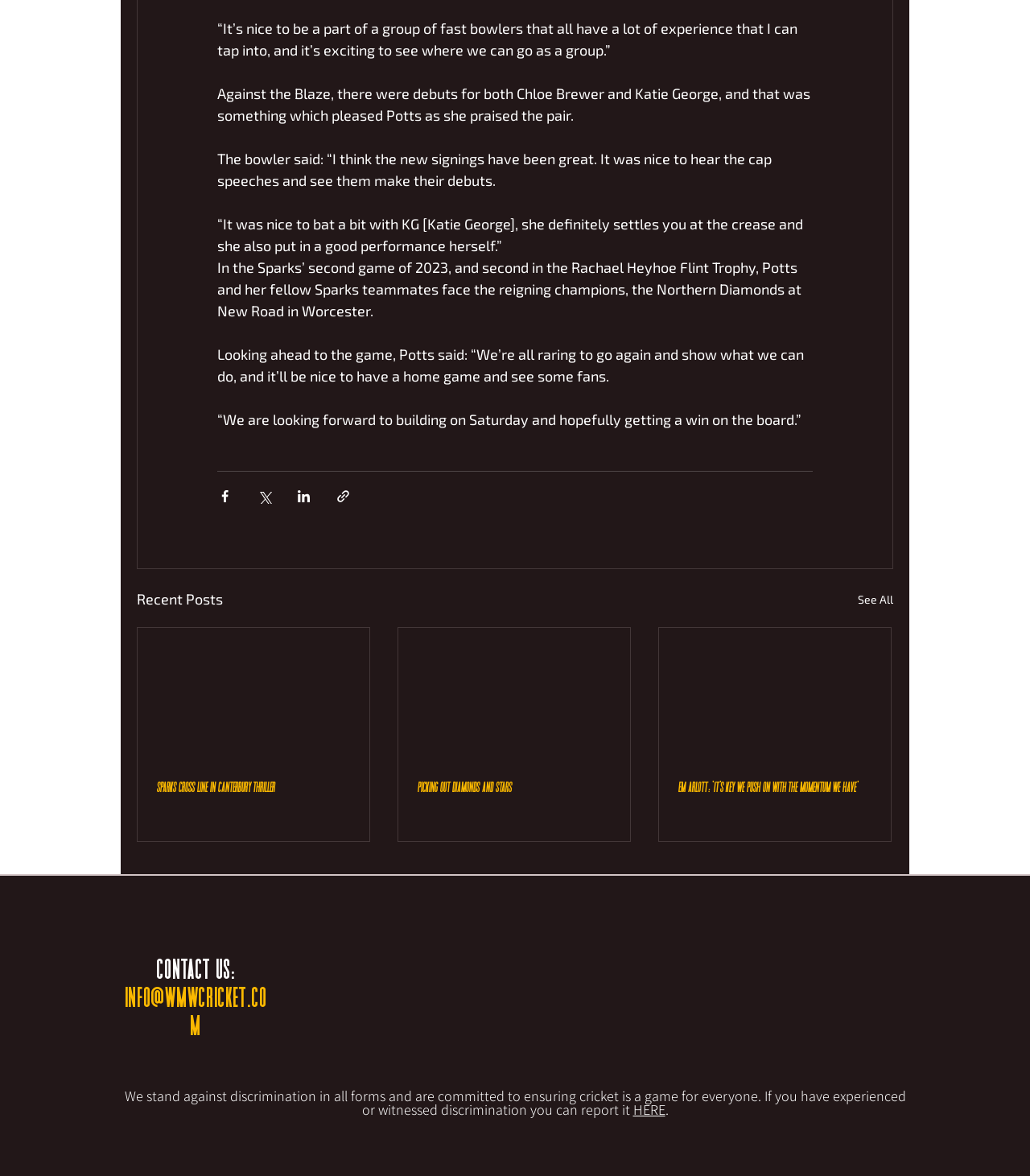What is the email address to contact?
From the screenshot, provide a brief answer in one word or phrase.

info@WMWCRICKET.COM